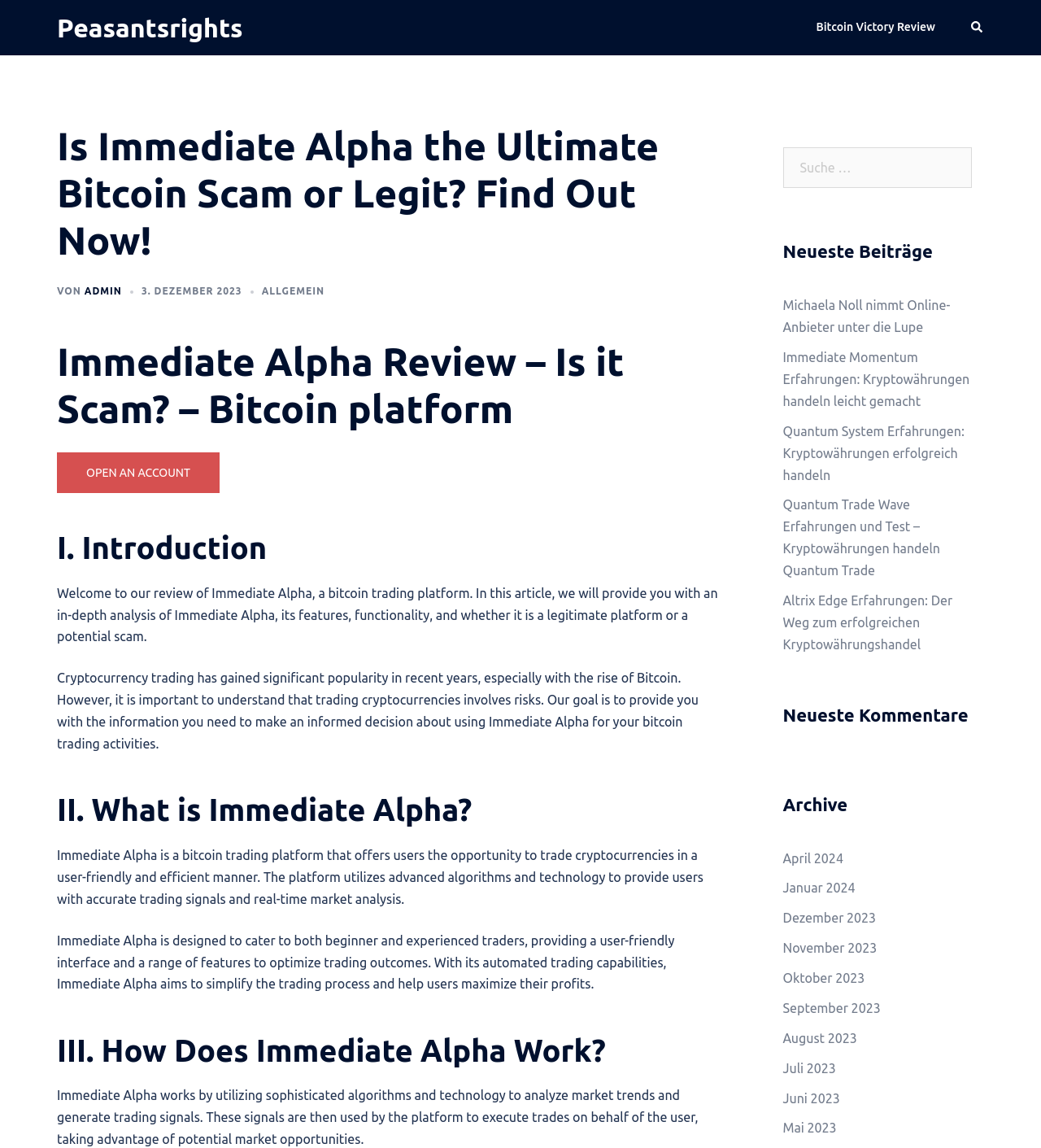Determine the bounding box coordinates of the section I need to click to execute the following instruction: "Visit the 'Peasantsrights' homepage". Provide the coordinates as four float numbers between 0 and 1, i.e., [left, top, right, bottom].

[0.055, 0.011, 0.233, 0.037]